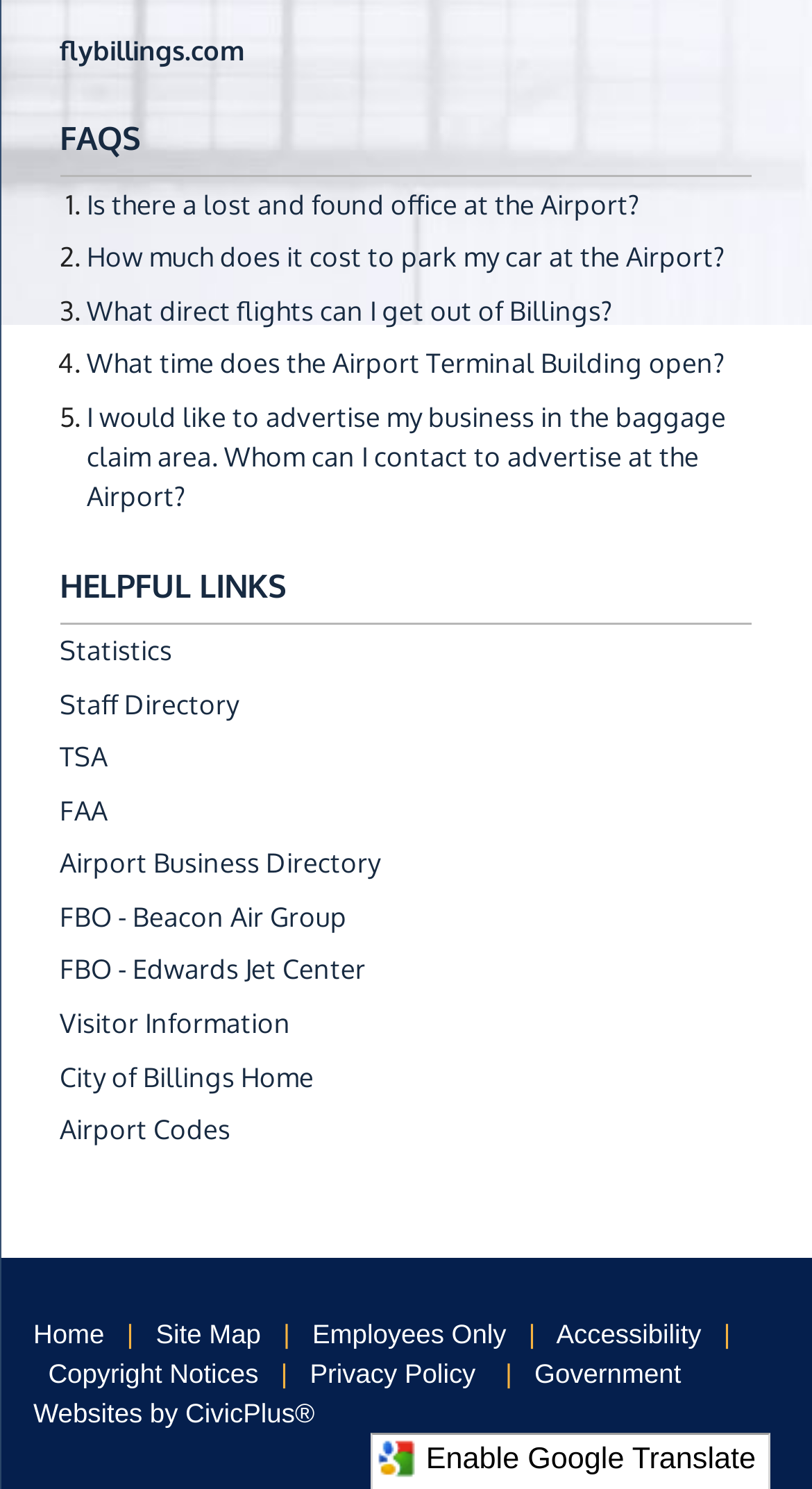Based on the visual content of the image, answer the question thoroughly: What is the name of the airport?

The webpage is about the Billings airport, and the name 'Billings' is implied throughout the webpage, especially in the links and headings.